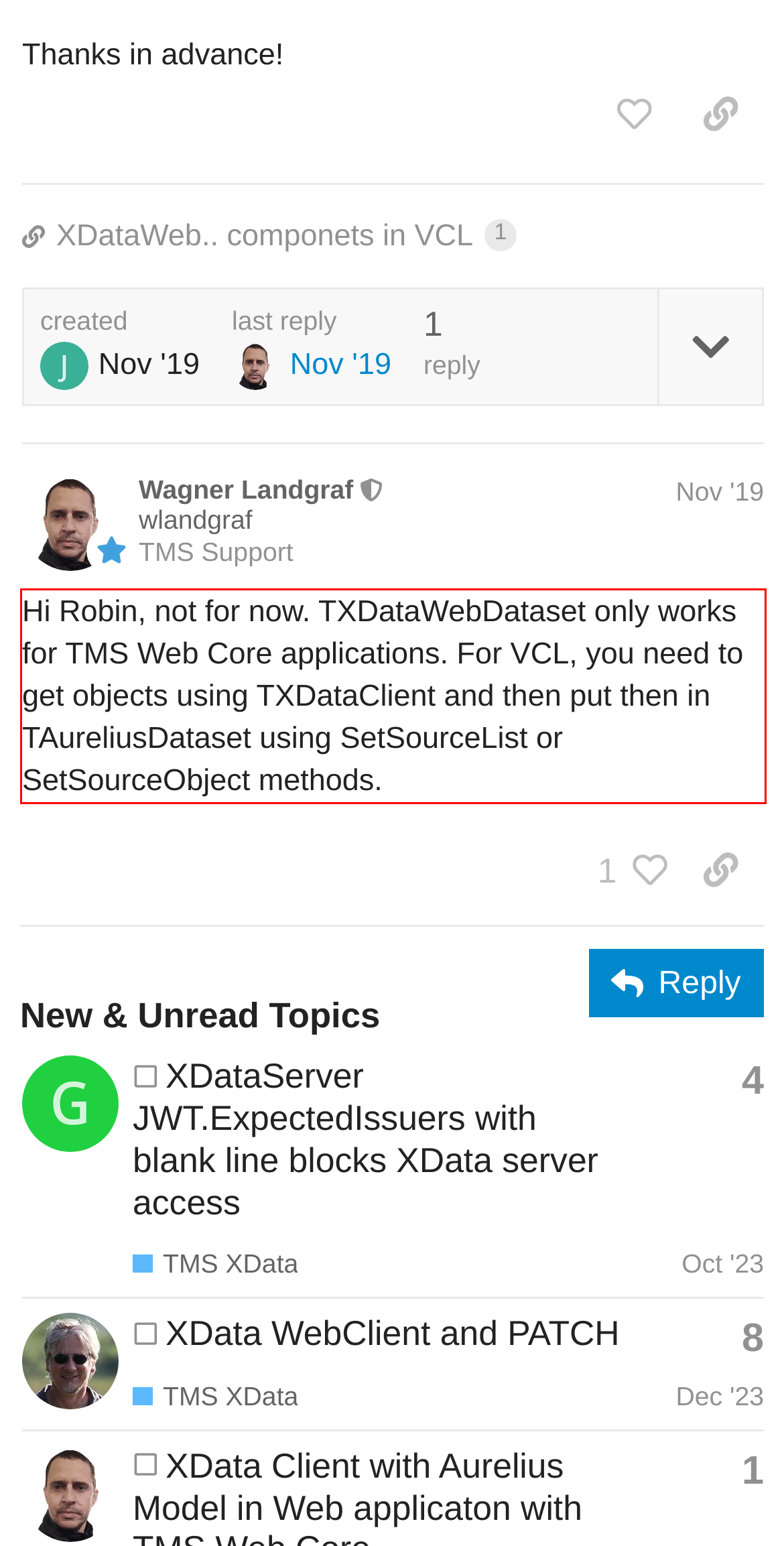In the screenshot of the webpage, find the red bounding box and perform OCR to obtain the text content restricted within this red bounding box.

Hi Robin, not for now. TXDataWebDataset only works for TMS Web Core applications. For VCL, you need to get objects using TXDataClient and then put then in TAureliusDataset using SetSourceList or SetSourceObject methods.